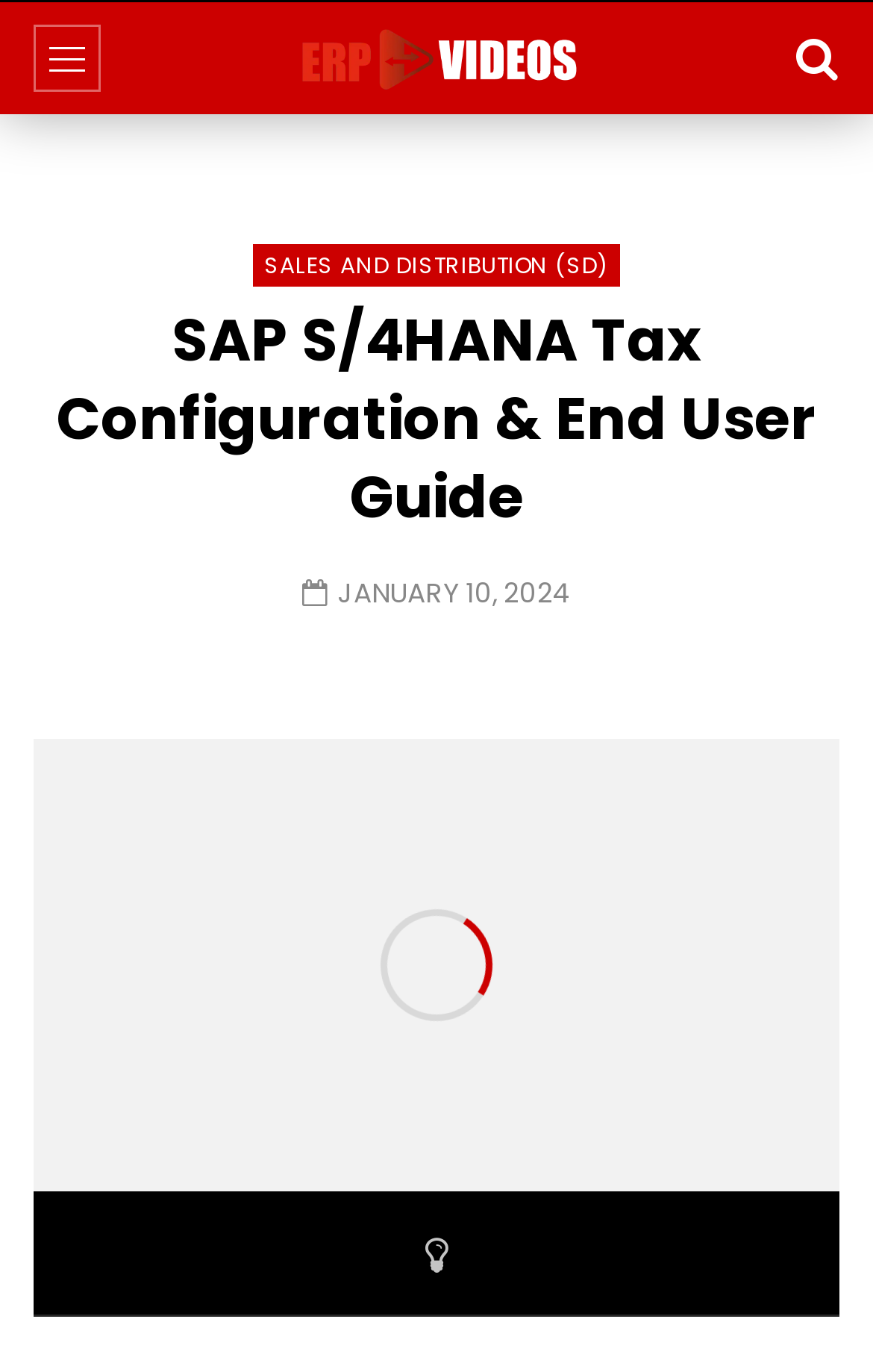Determine the main headline of the webpage and provide its text.

SAP S/4HANA Tax Configuration & End User Guide